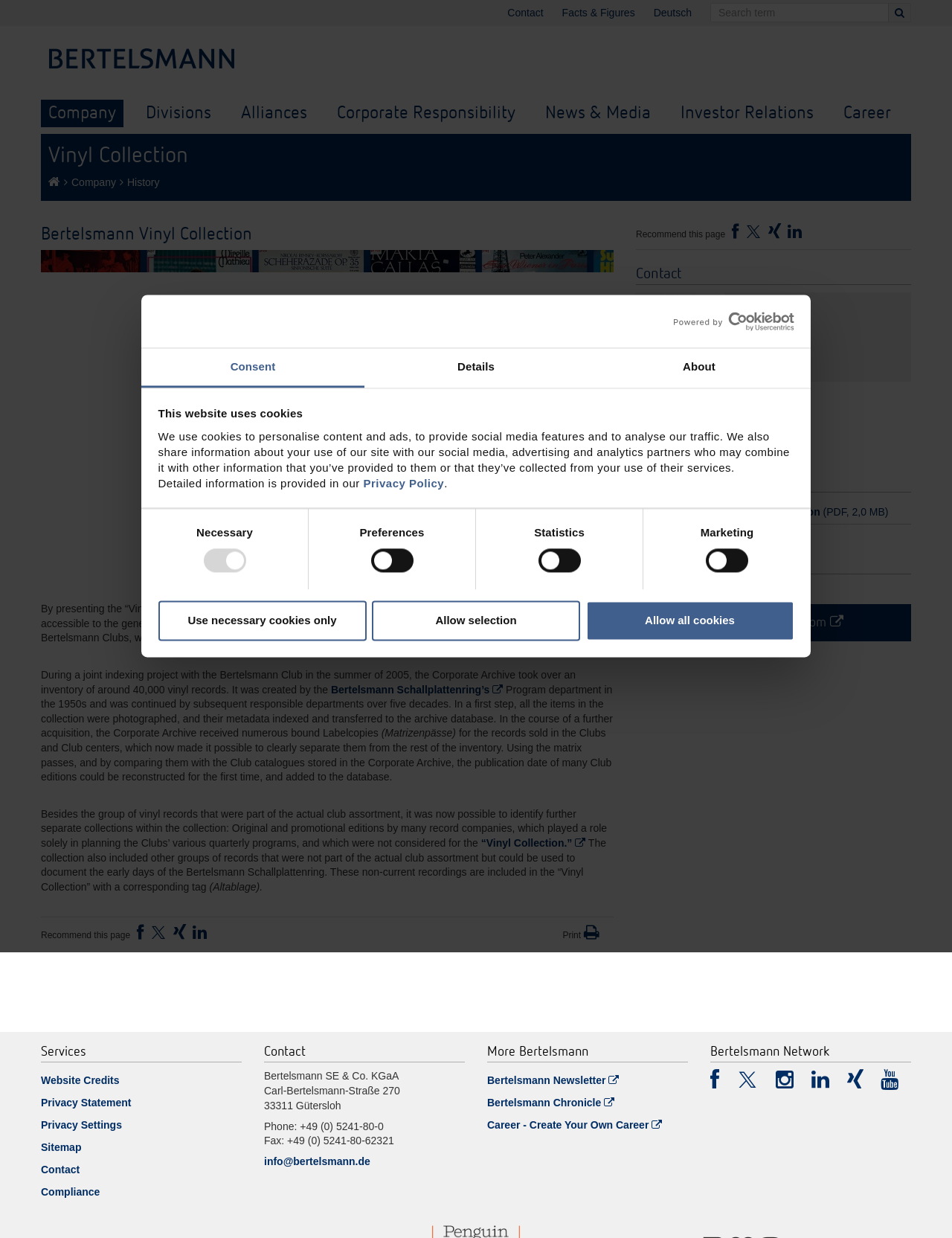Determine and generate the text content of the webpage's headline.

Bertelsmann Vinyl Collection